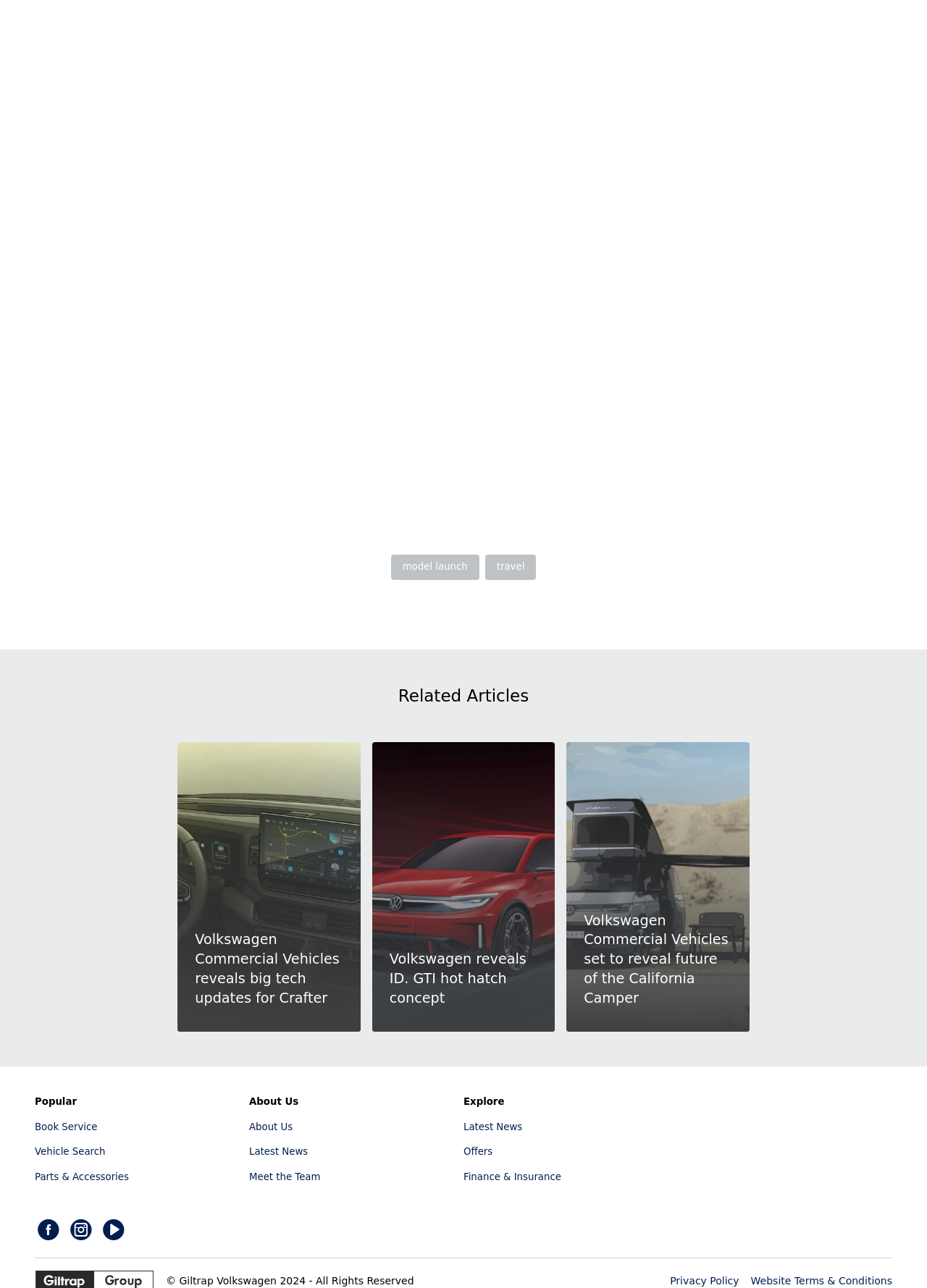Answer in one word or a short phrase: 
What is the category of the link 'Volkswagen Commercial Vehicles reveals big tech updates for Crafter'?

Related Articles